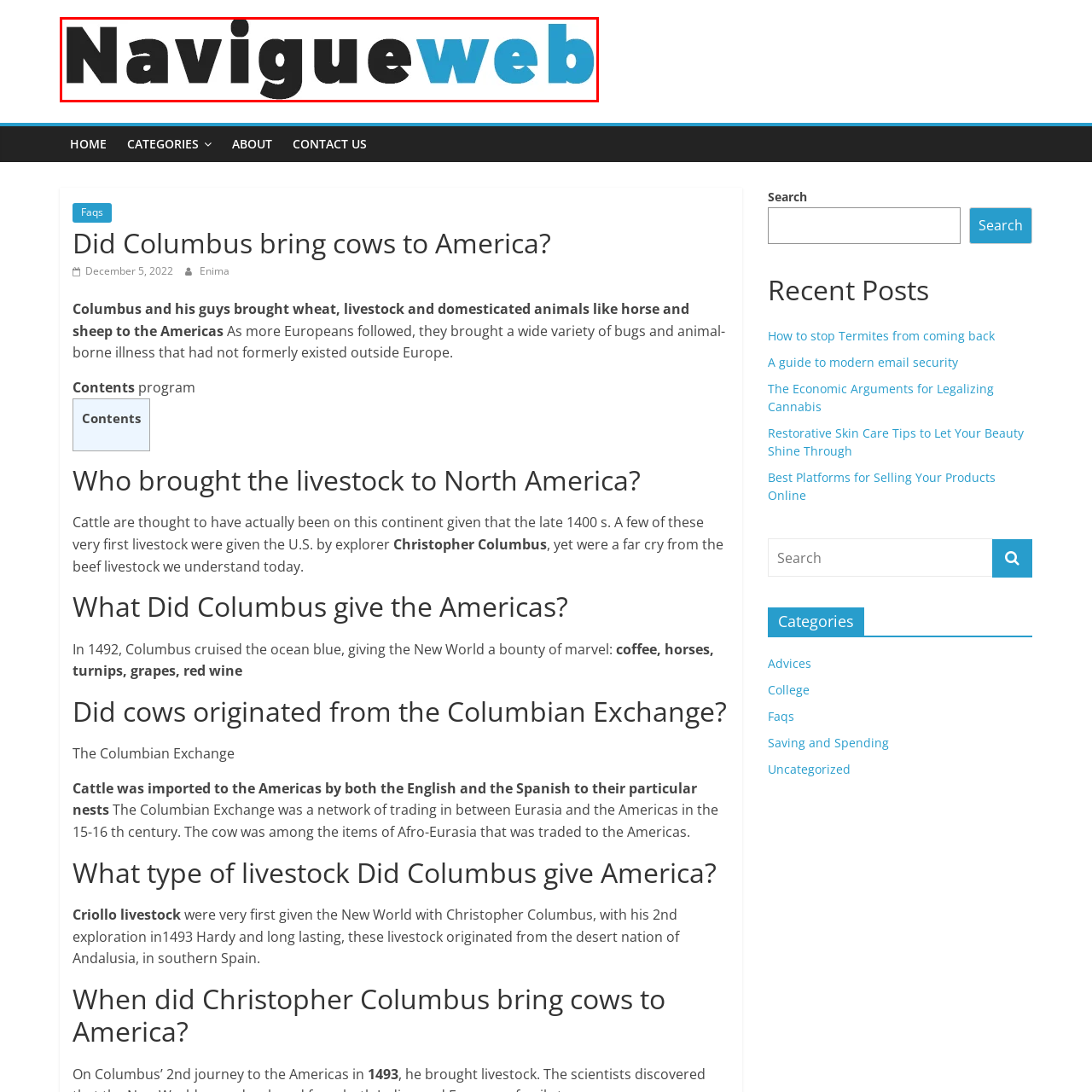Thoroughly describe the scene captured inside the red-bordered section of the image.

The image features the logo of "NavigueWeb," prominently displayed with a modern and bold typeface. The word "Navigue" is rendered in dark black, while the "web" part is colored in a vibrant blue, creating a visual contrast that highlights the brand. This logo is part of a webpage titled "Did Columbus bring cows to America?" and serves as a distinctive identifier for the site, inviting users to explore a variety of topics related to historical inquiries and insights. The overall design reflects a contemporary aesthetic, suggesting a user-friendly platform dedicated to informative content.